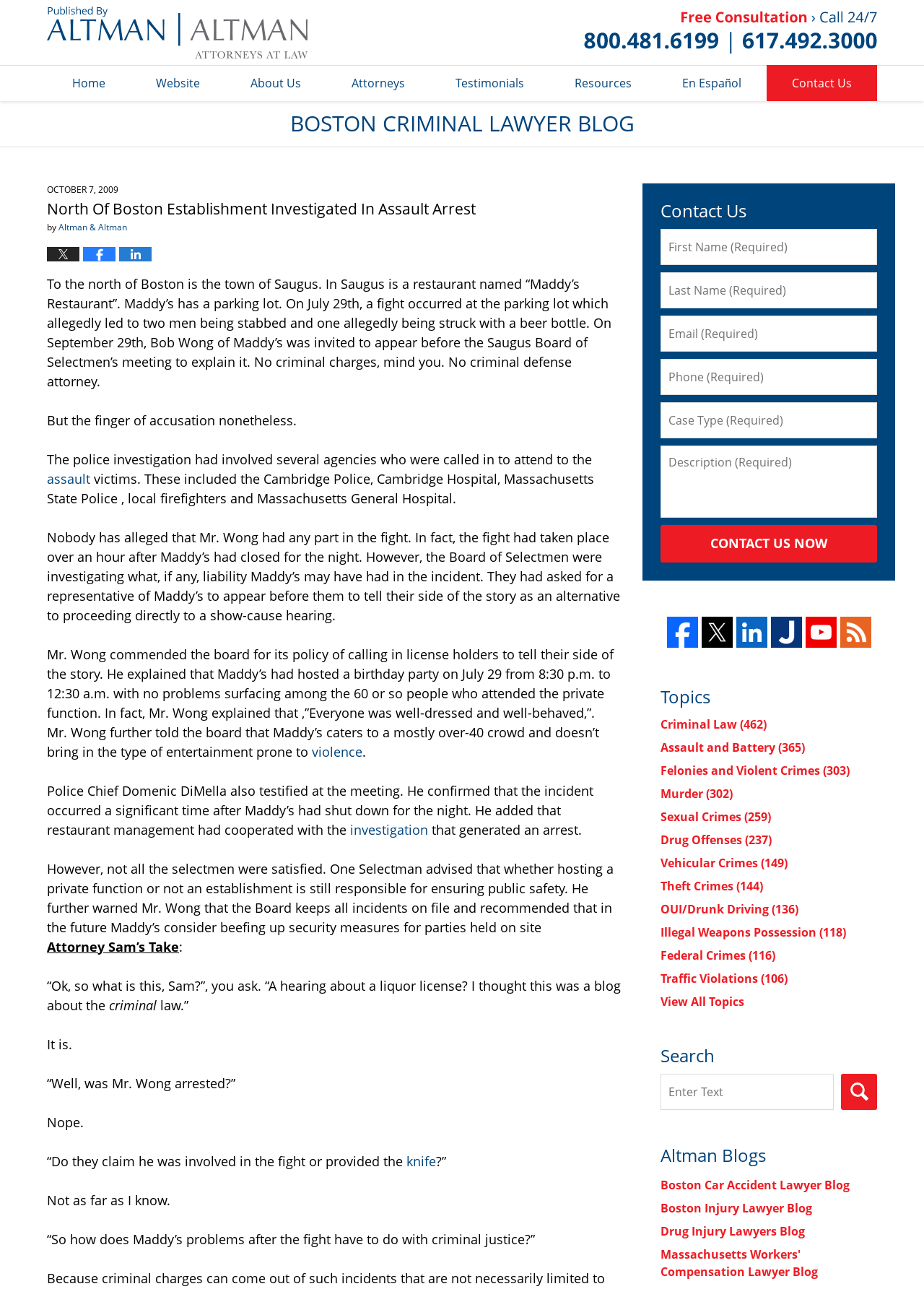Create a detailed narrative of the webpage’s visual and textual elements.

This webpage is a blog post from a Boston criminal lawyer, Altman & Altman LLP, published on October 7, 2009. At the top of the page, there is a header section with a logo and a navigation menu with links to "Home", "Website", "About Us", "Attorneys", "Testimonials", "Resources", "En Español", and "Contact Us". Below the header, there is a title section with a heading "North Of Boston Establishment Investigated In Assault Arrest" and a subheading with the date of publication.

The main content of the blog post is a news article about an incident that occurred at Maddy's Restaurant in Saugus, a town north of Boston. The article describes a fight that took place in the restaurant's parking lot, resulting in two men being stabbed and one allegedly being struck with a beer bottle. The police investigation involved several agencies, and the restaurant's owner, Bob Wong, was invited to appear before the Saugus Board of Selectmen to explain the incident.

The article continues to describe the investigation and the testimony of the police chief, who confirmed that the incident occurred after the restaurant had closed for the night. The article also mentions that the Board of Selectmen were investigating whether the restaurant had any liability in the incident.

At the bottom of the page, there is a section with a heading "Attorney Sam's Take", where the author of the blog post provides their analysis of the incident and its relation to criminal justice.

On the right-hand side of the page, there is a sidebar with links to social media profiles, including Facebook, Twitter, LinkedIn, Justia, YouTube, and Feed. There is also a section with a heading "Topics" that lists various criminal law topics, including Assault and Battery, Felonies and Violent Crimes, and Drug Offenses. Finally, there is a contact form with several text boxes and a "CONTACT US NOW" button.